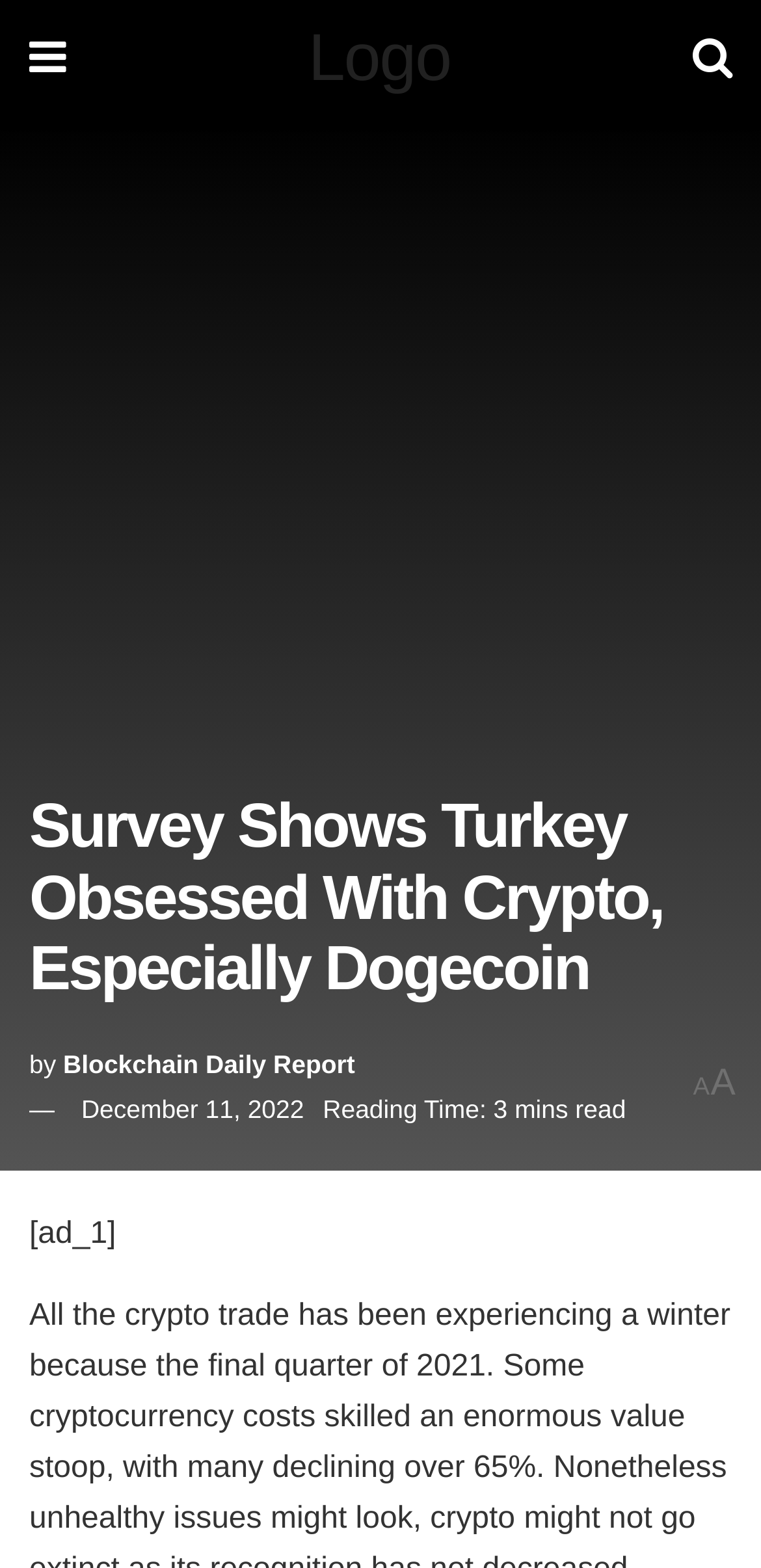Identify the bounding box of the UI element that matches this description: "alt="🔍"".

None